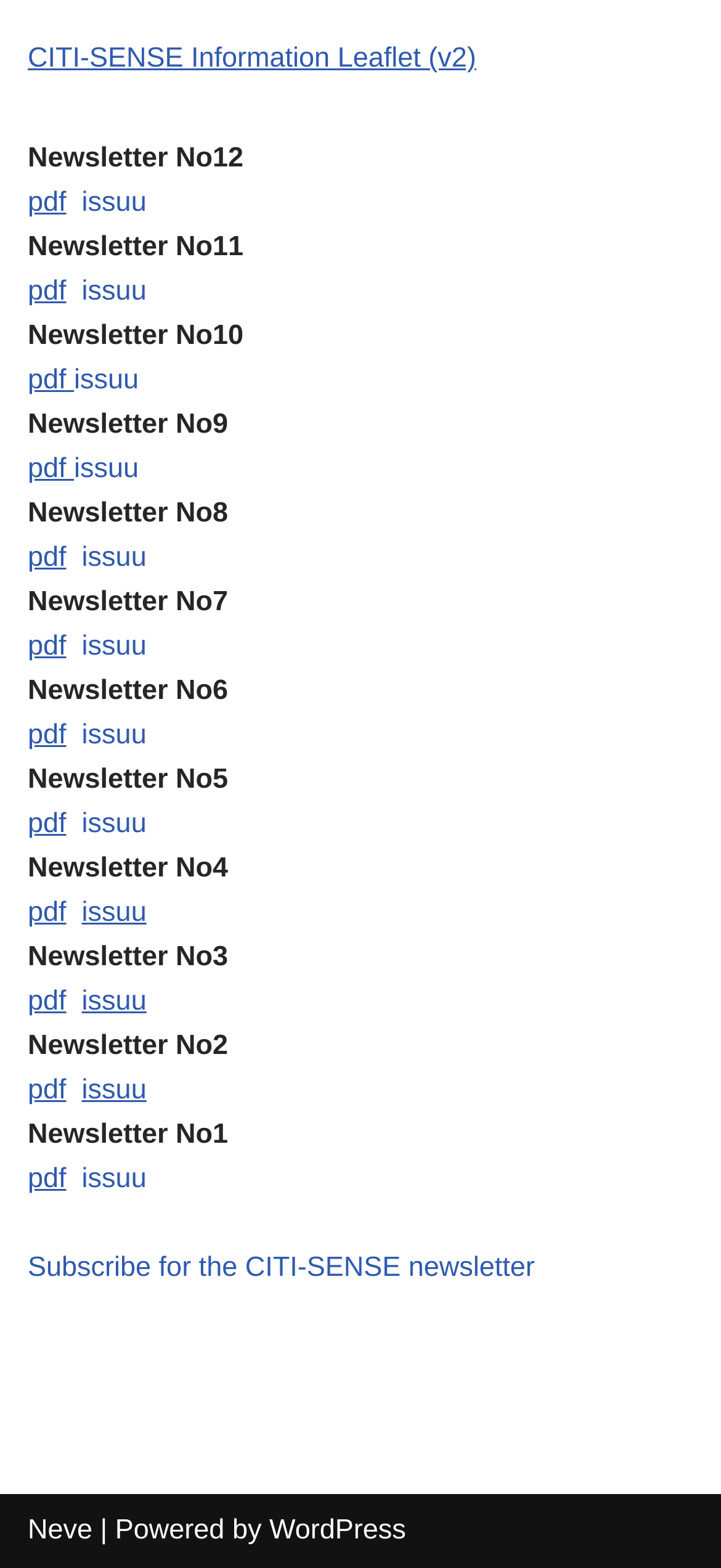How many links are at the bottom of the page?
Using the details from the image, give an elaborate explanation to answer the question.

I counted the number of links at the bottom of the page and found three links: 'Neve', 'Powered by', and 'WordPress'.